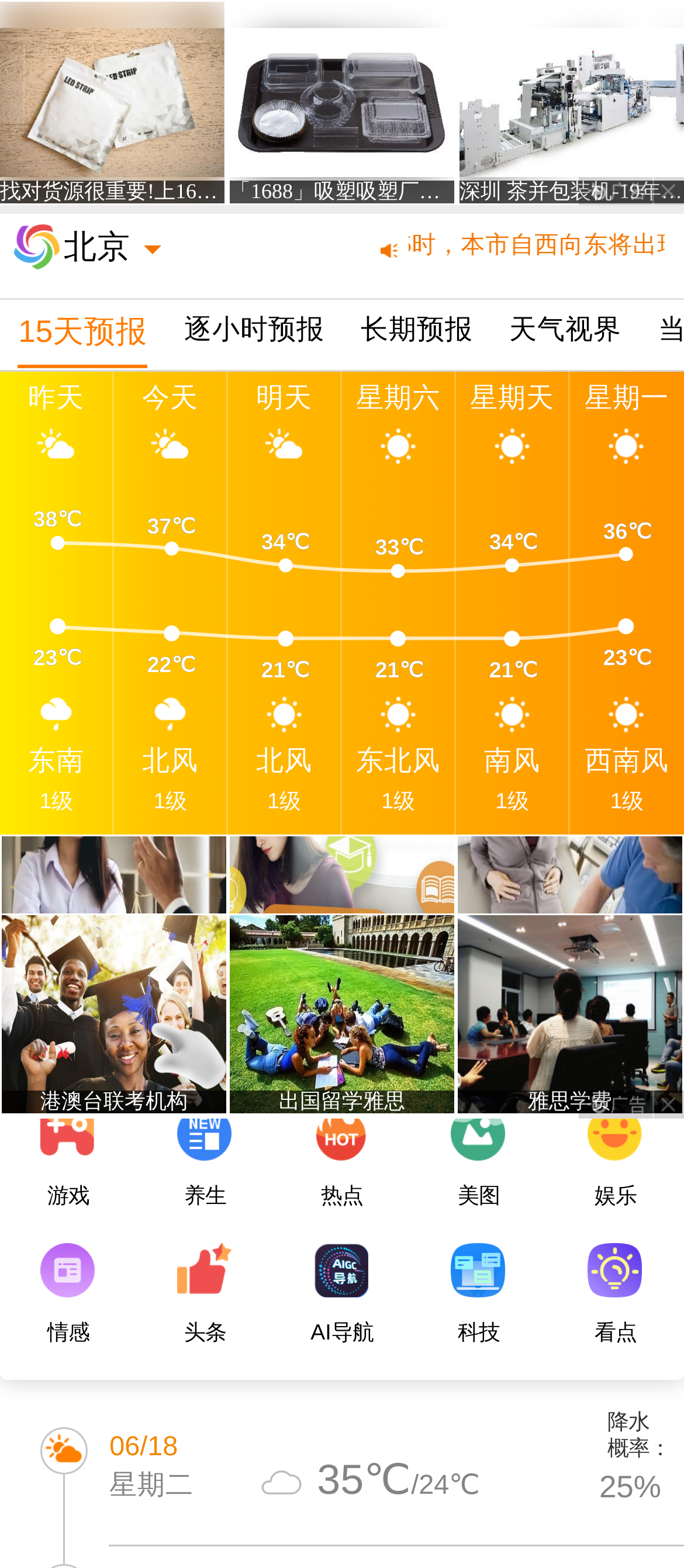Return the bounding box coordinates of the UI element that corresponds to this description: "06/18 星期二 35℃/24℃ 25%". The coordinates must be given as four float numbers in the range of 0 and 1, [left, top, right, bottom].

[0.0, 0.899, 1.0, 0.986]